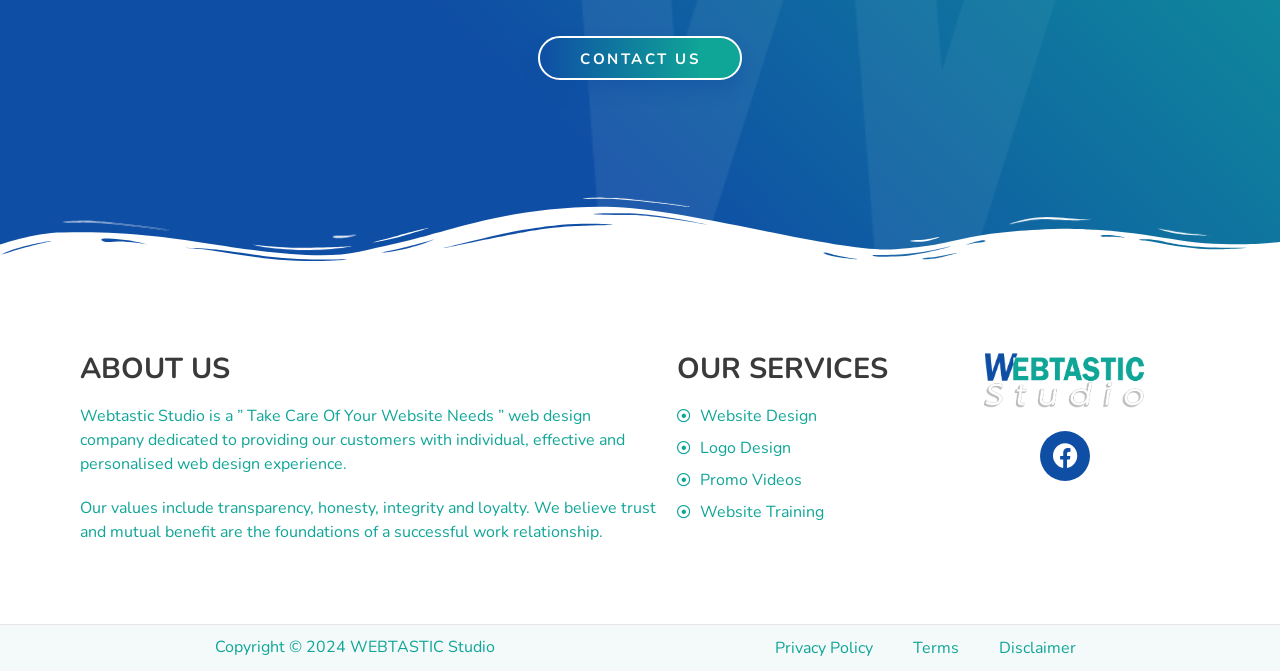Identify the bounding box coordinates for the element you need to click to achieve the following task: "Explore OUR SERVICES". Provide the bounding box coordinates as four float numbers between 0 and 1, in the form [left, top, right, bottom].

[0.529, 0.521, 0.694, 0.579]